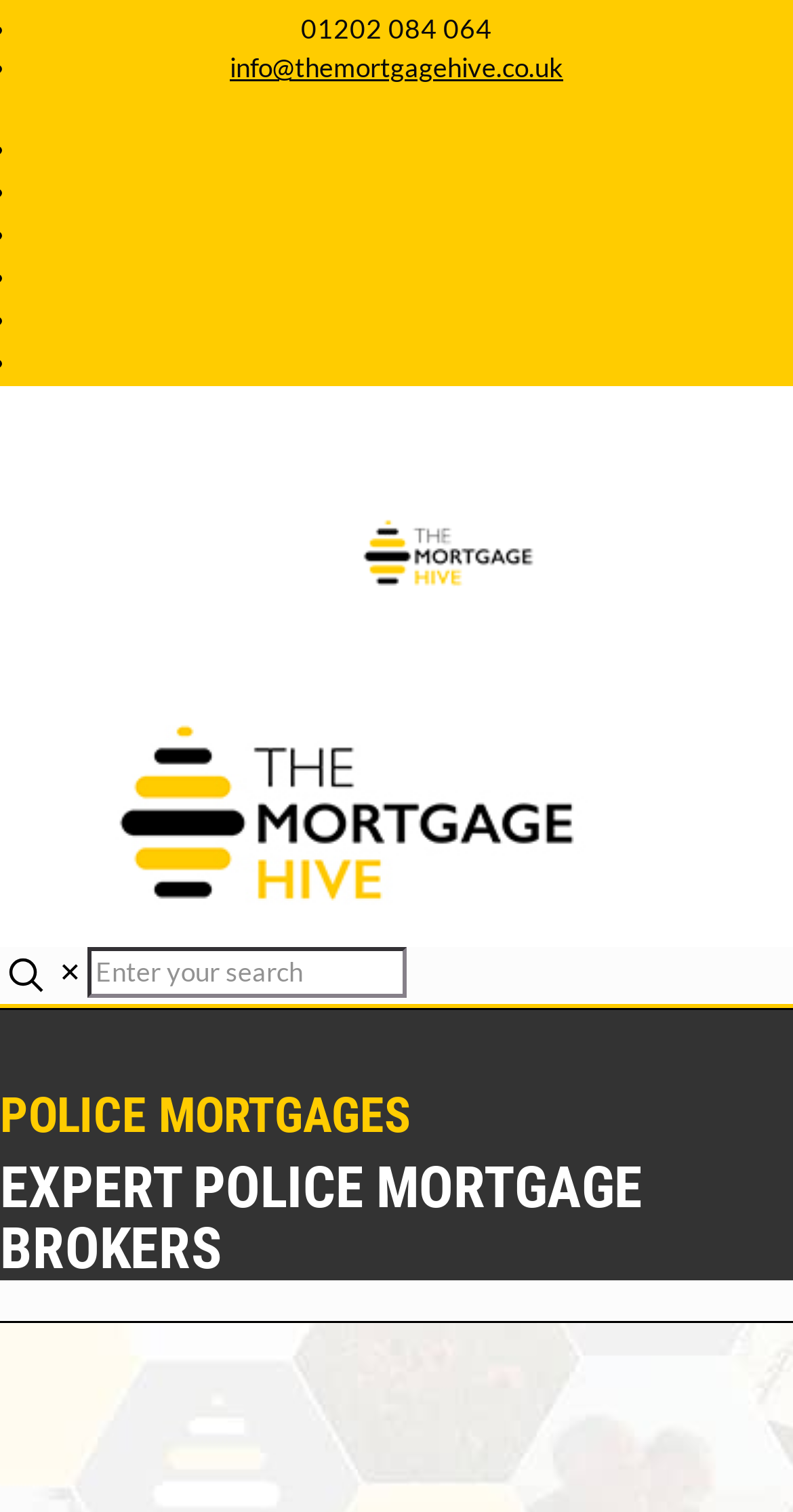What is the phone number to contact?
Please look at the screenshot and answer using one word or phrase.

01202 084 064